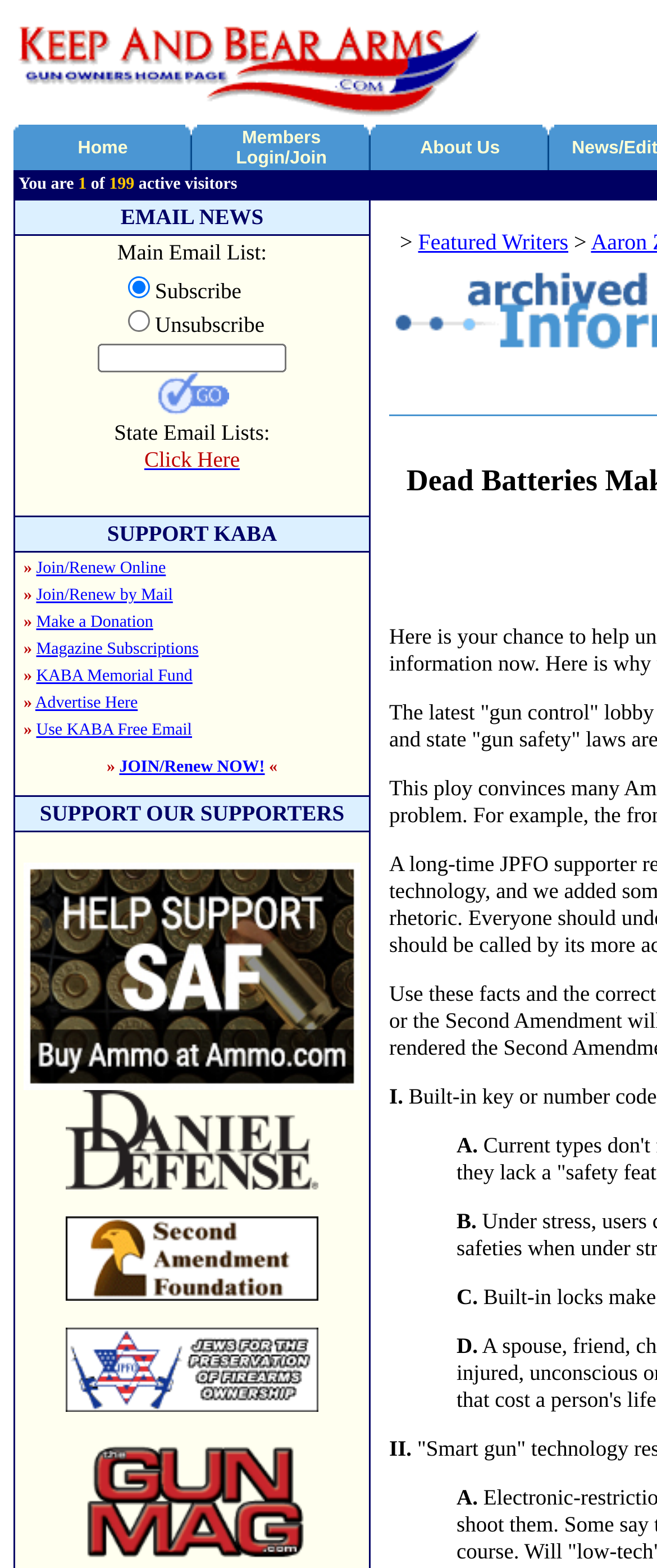Using the provided description: "parent_node: Subscribe name="Action" value="Subscribe"", find the bounding box coordinates of the corresponding UI element. The output should be four float numbers between 0 and 1, in the format [left, top, right, bottom].

[0.195, 0.176, 0.228, 0.19]